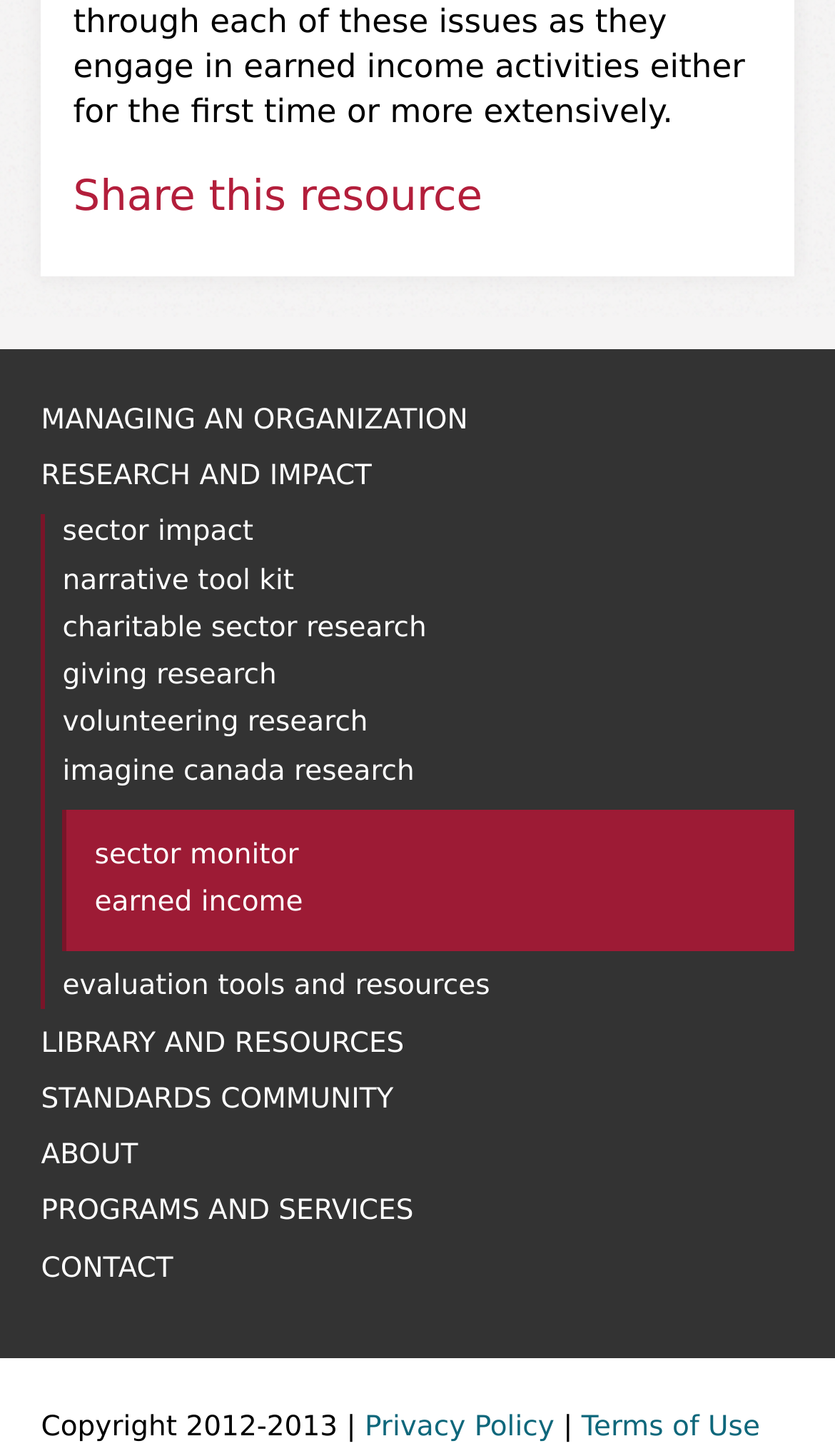How many links are under 'Share this resource'?
Provide a concise answer using a single word or phrase based on the image.

13